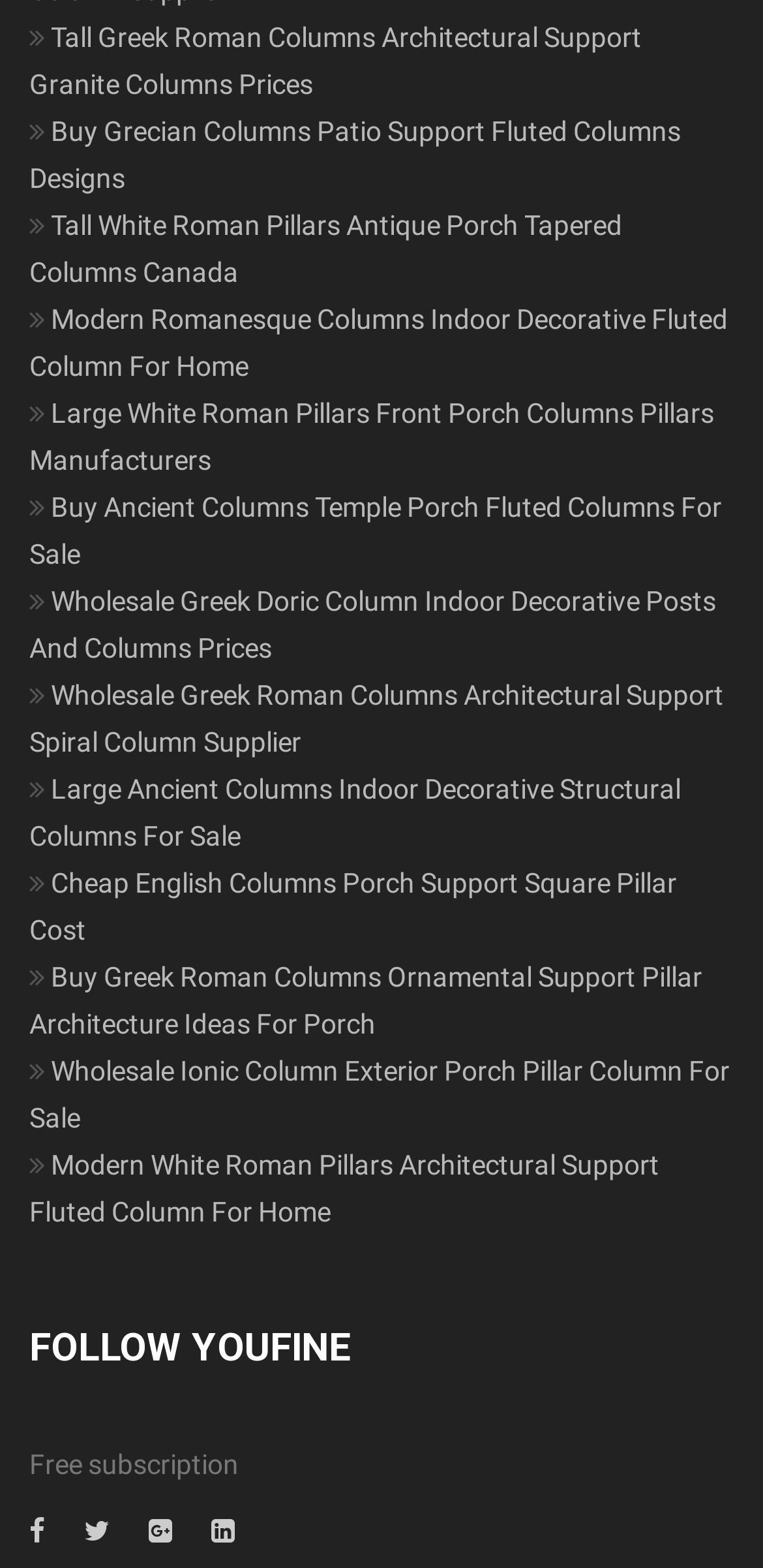Answer the following query concisely with a single word or phrase:
How many links are listed on this webpage?

17